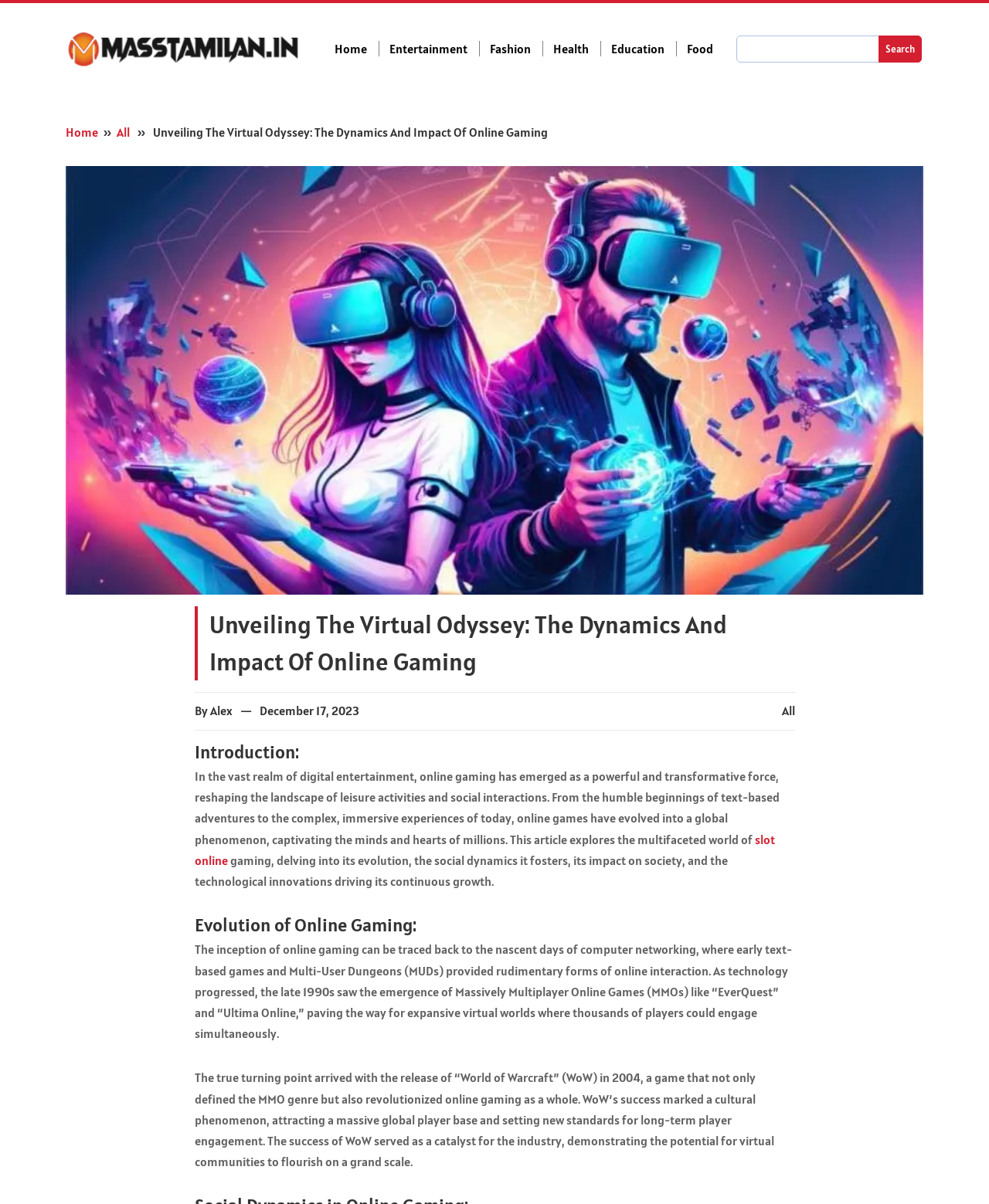Can you find the bounding box coordinates of the area I should click to execute the following instruction: "Learn about slot online"?

[0.196, 0.691, 0.783, 0.721]